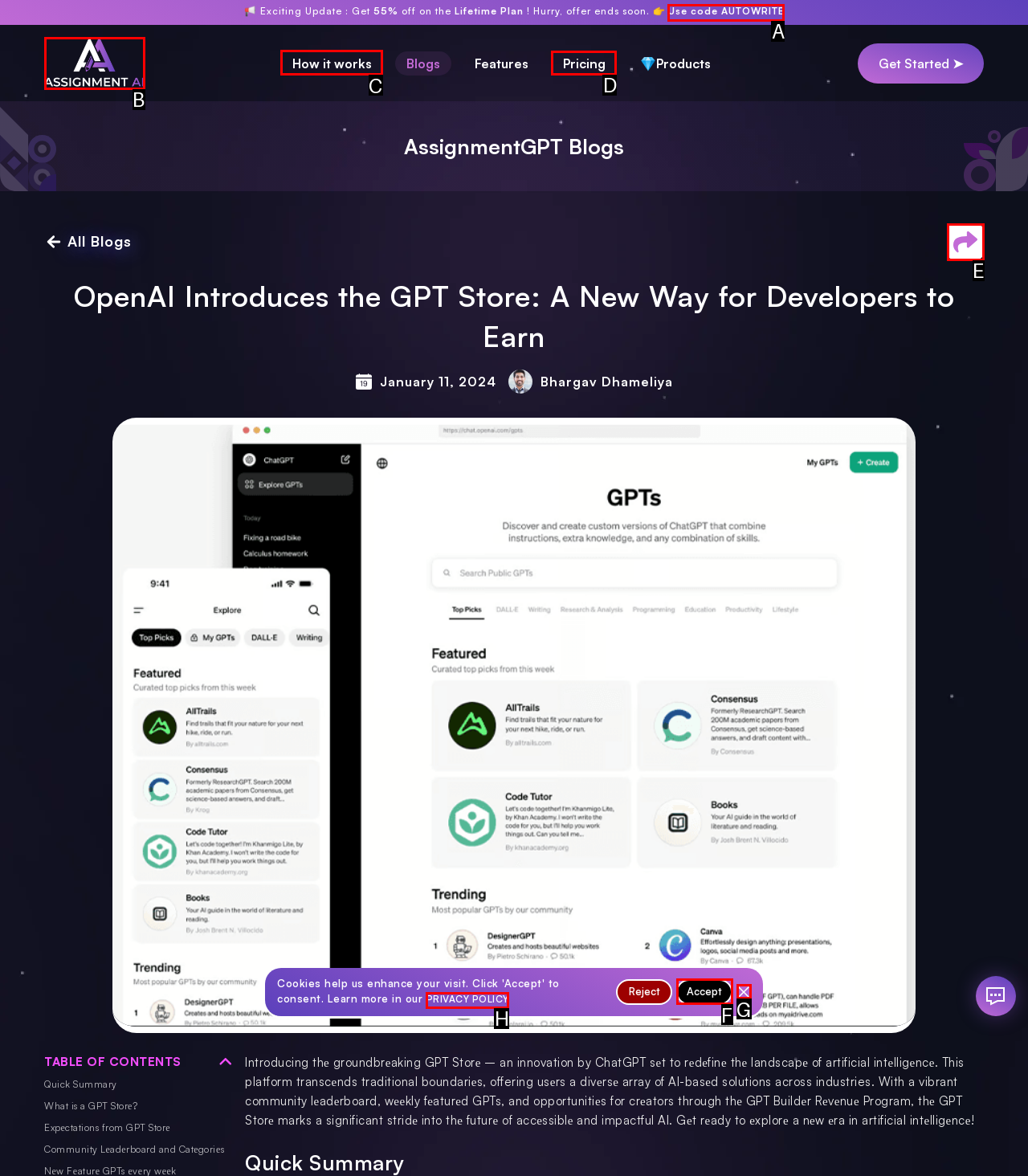Choose the HTML element you need to click to achieve the following task: Learn more about 'How it works'
Respond with the letter of the selected option from the given choices directly.

C